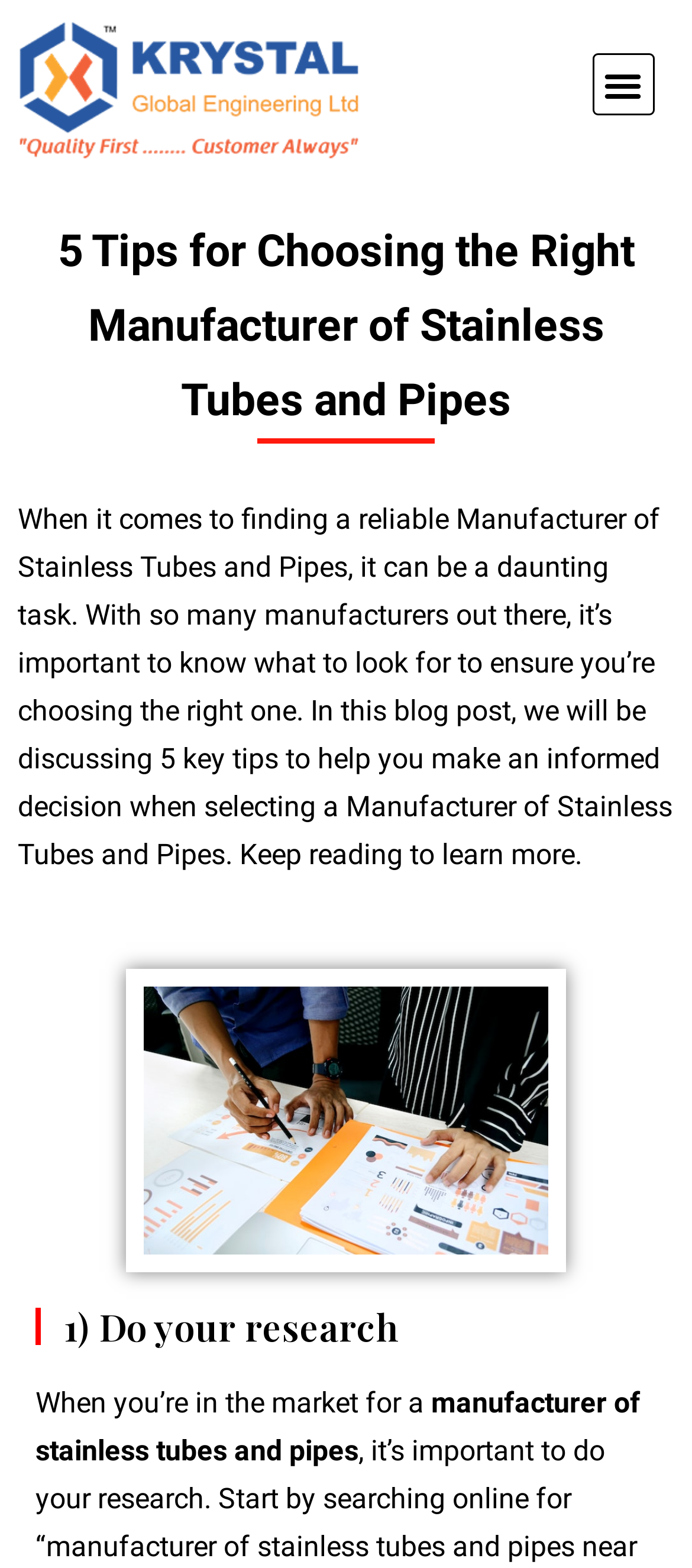Using the webpage screenshot and the element description Menu, determine the bounding box coordinates. Specify the coordinates in the format (top-left x, top-left y, bottom-right x, bottom-right y) with values ranging from 0 to 1.

[0.855, 0.034, 0.945, 0.074]